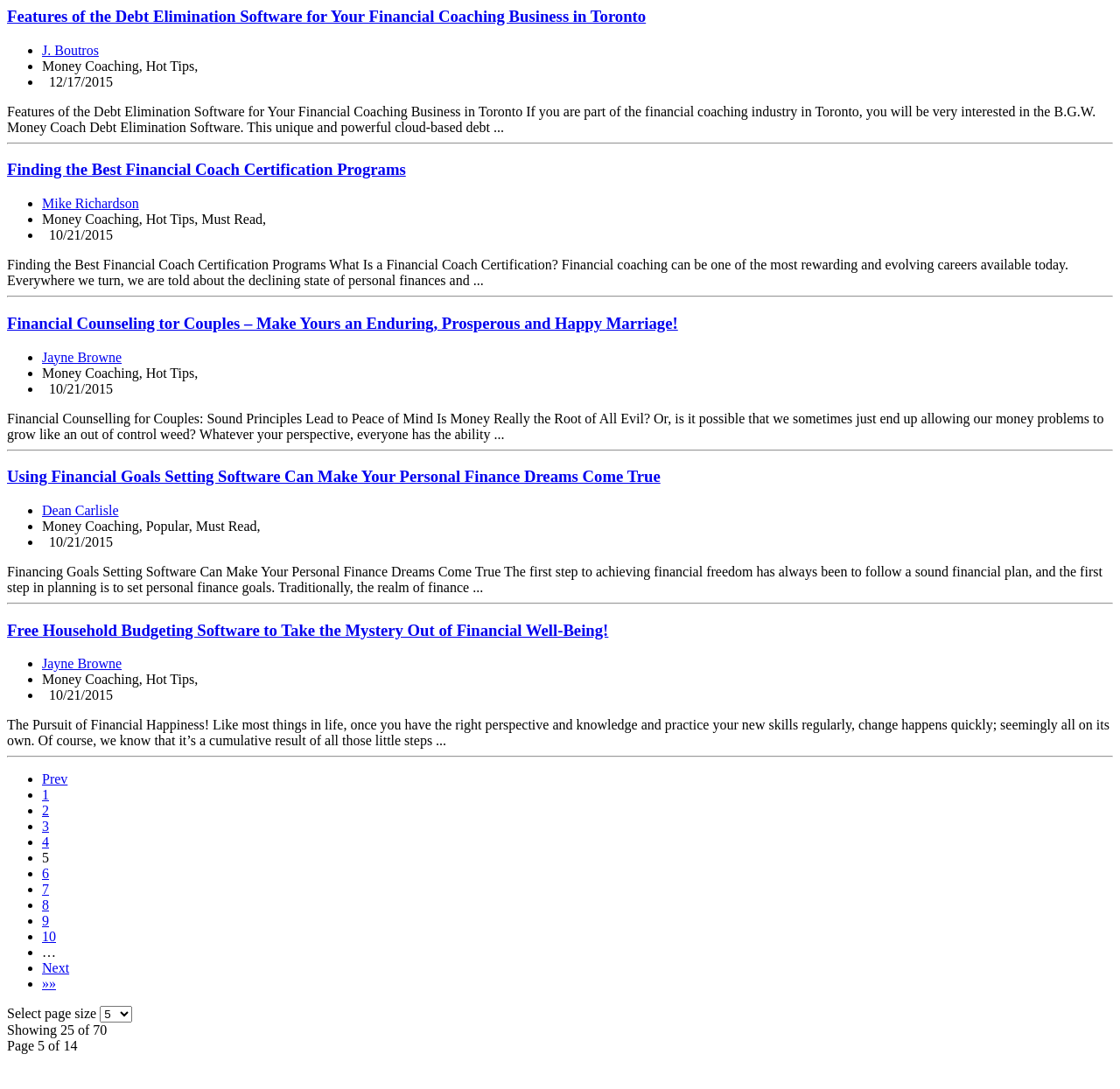Please answer the following question using a single word or phrase: 
What is the purpose of the separators on the webpage?

To separate articles